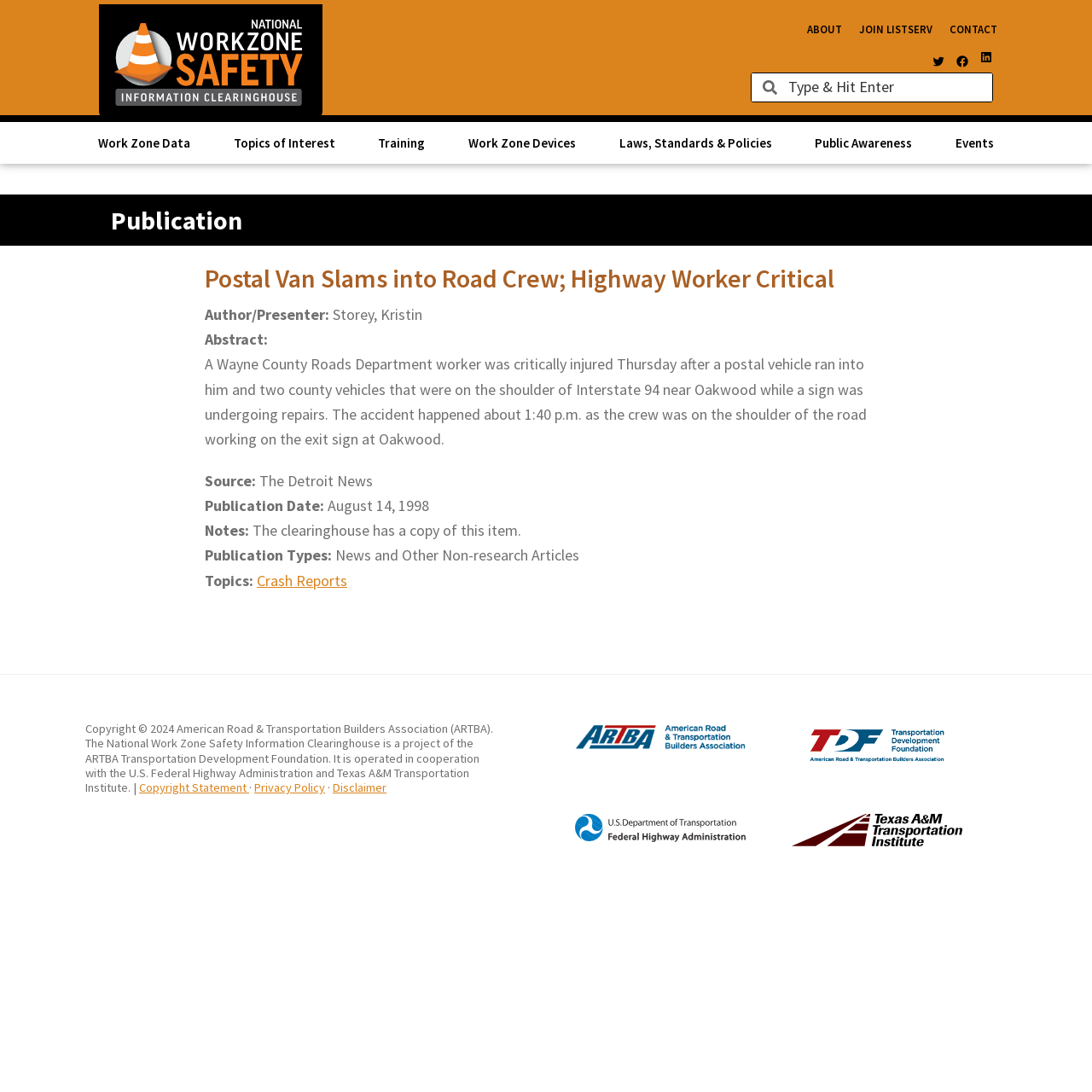Using the elements shown in the image, answer the question comprehensively: What is the topic of the article?

The topic of the article is related to Work Zone Safety, as indicated by the links 'Work Zone Data', 'Work Zone Devices', and 'Work Zone Safety Information Clearinghouse' on the webpage.